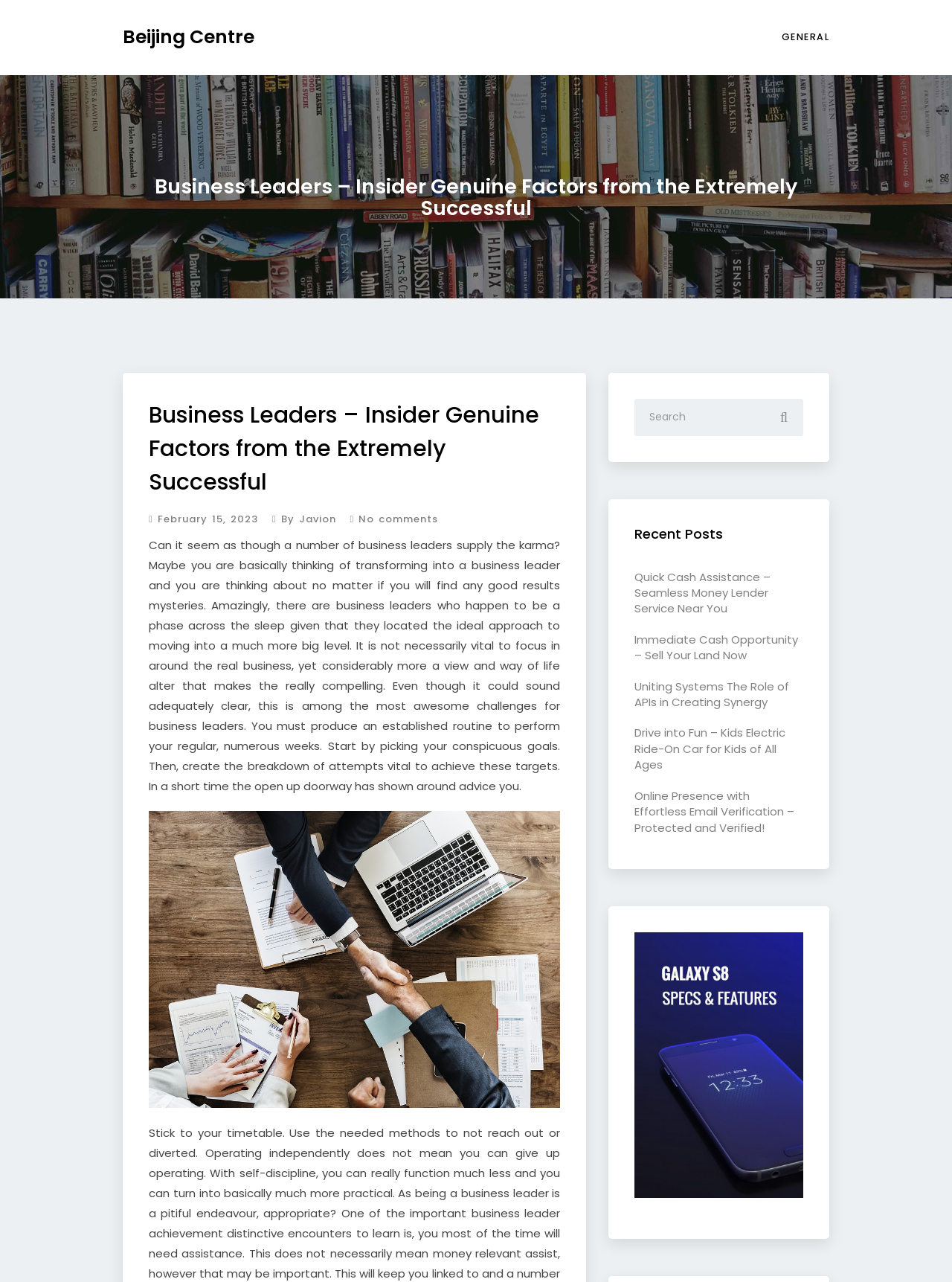Using the image as a reference, answer the following question in as much detail as possible:
What is the date of the article?

The date of the article can be found in the time element, which is located below the heading 'Business Leaders – Insider Genuine Factors from the Extremely Successful'. The date is specified as 'February 15, 2023'.